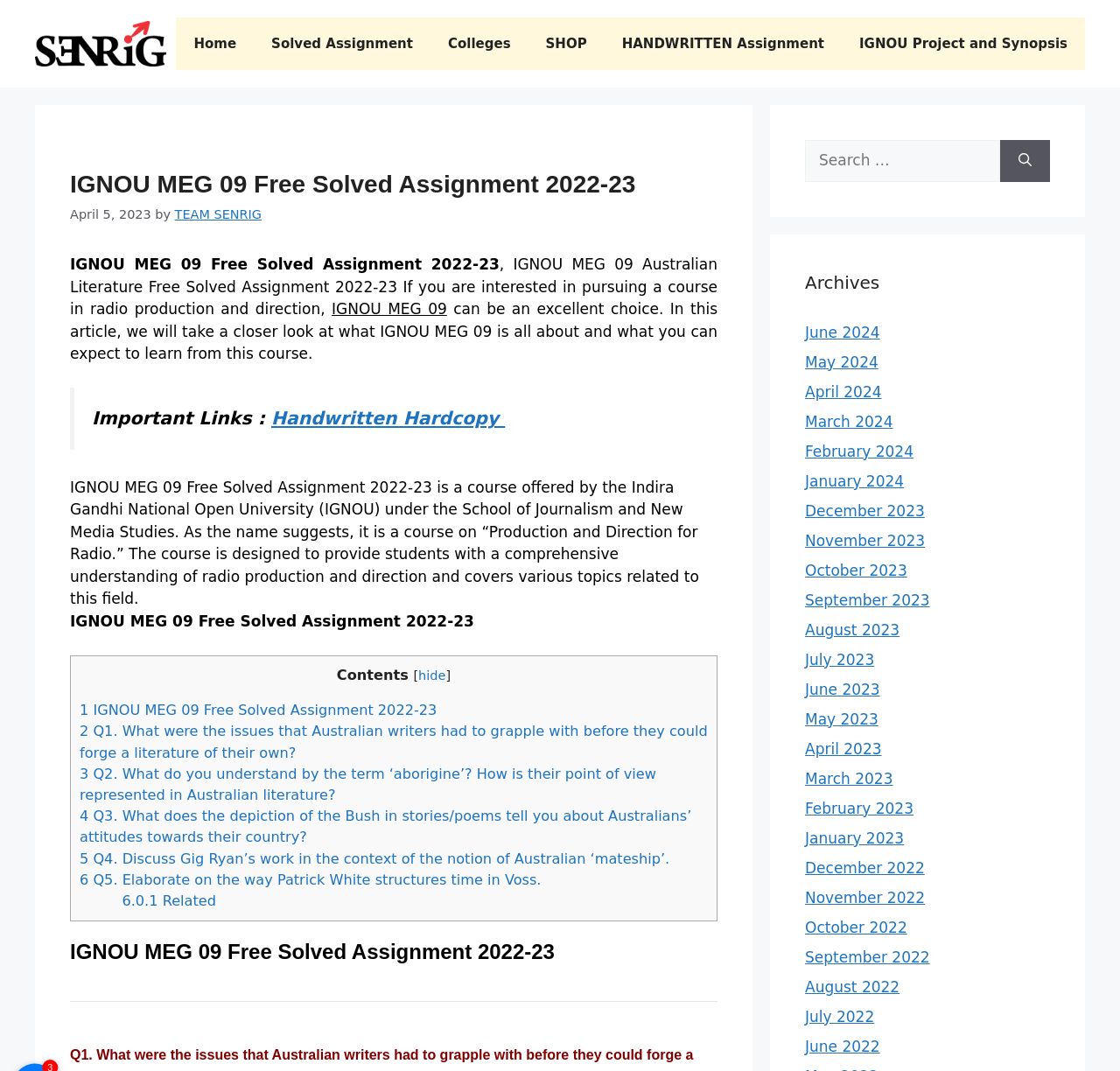Please specify the bounding box coordinates for the clickable region that will help you carry out the instruction: "Search for something".

[0.719, 0.131, 0.893, 0.17]